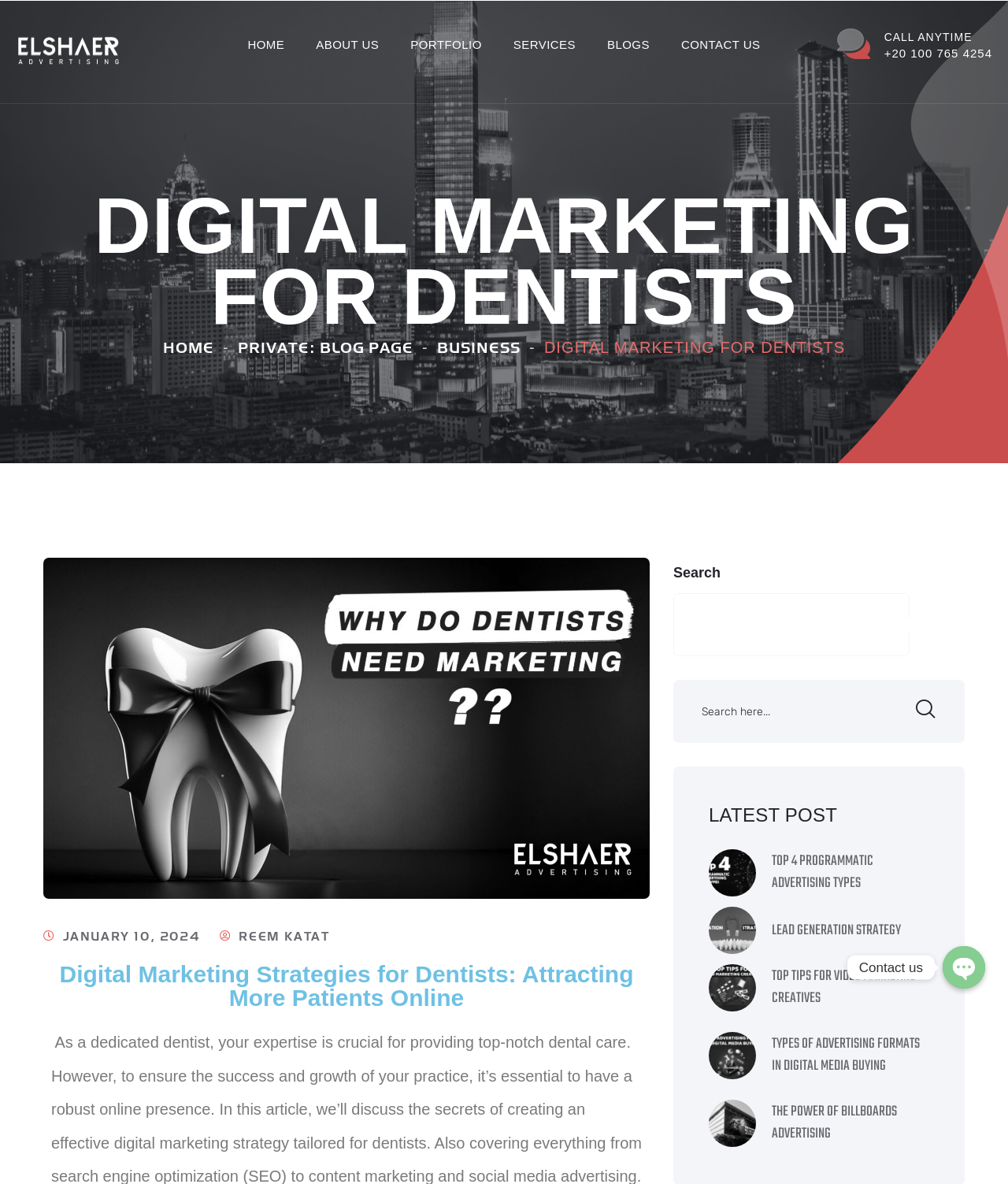Locate the bounding box of the user interface element based on this description: "Private: Blog Page".

[0.236, 0.287, 0.41, 0.301]